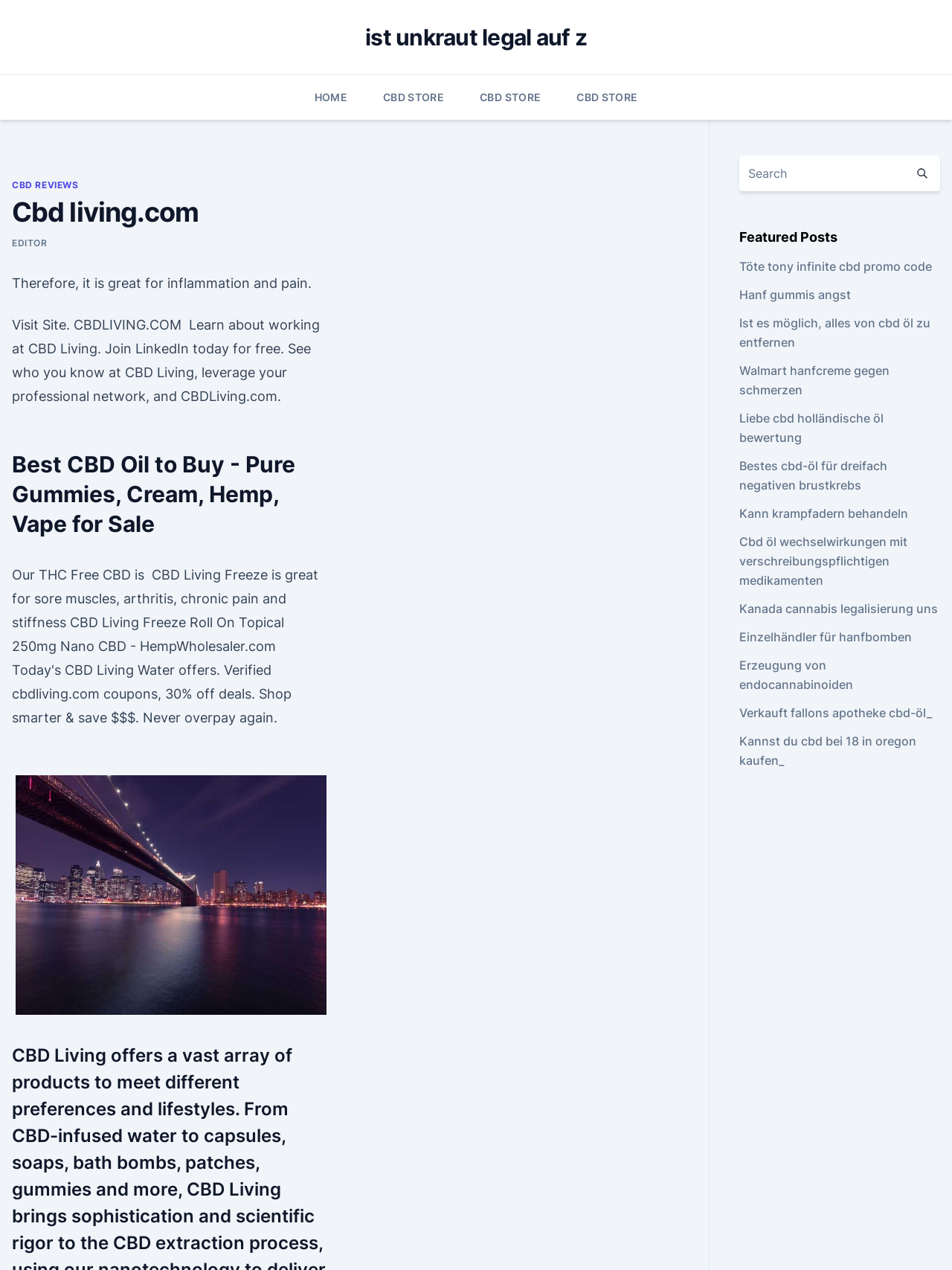From the webpage screenshot, predict the bounding box of the UI element that matches this description: "CBD Store".

[0.606, 0.059, 0.67, 0.094]